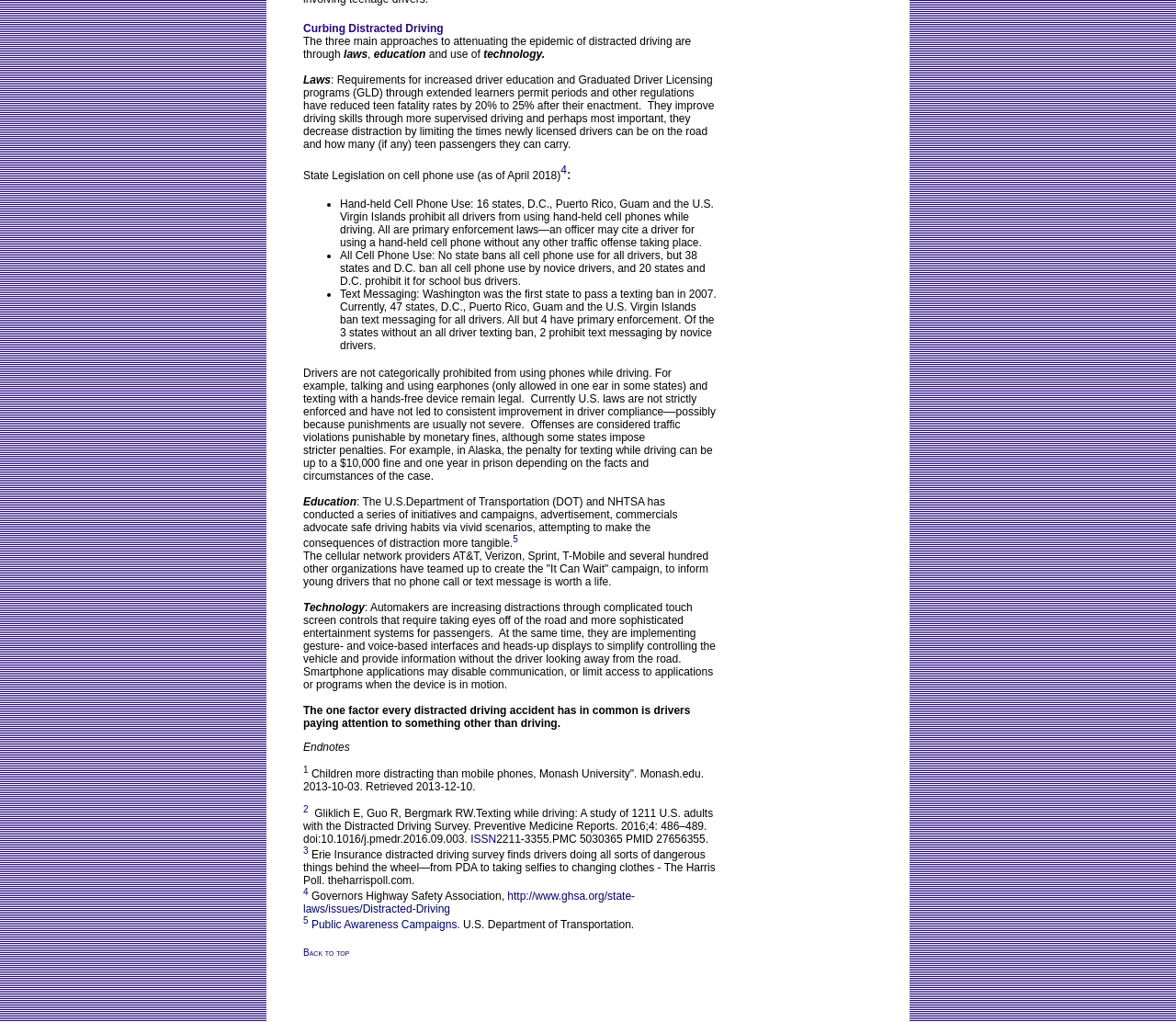What is the penalty for texting while driving in Alaska?
Provide an in-depth answer to the question, covering all aspects.

The webpage states that in Alaska, the penalty for texting while driving can be up to a $10,000 fine and one year in prison depending on the facts and circumstances of the case.